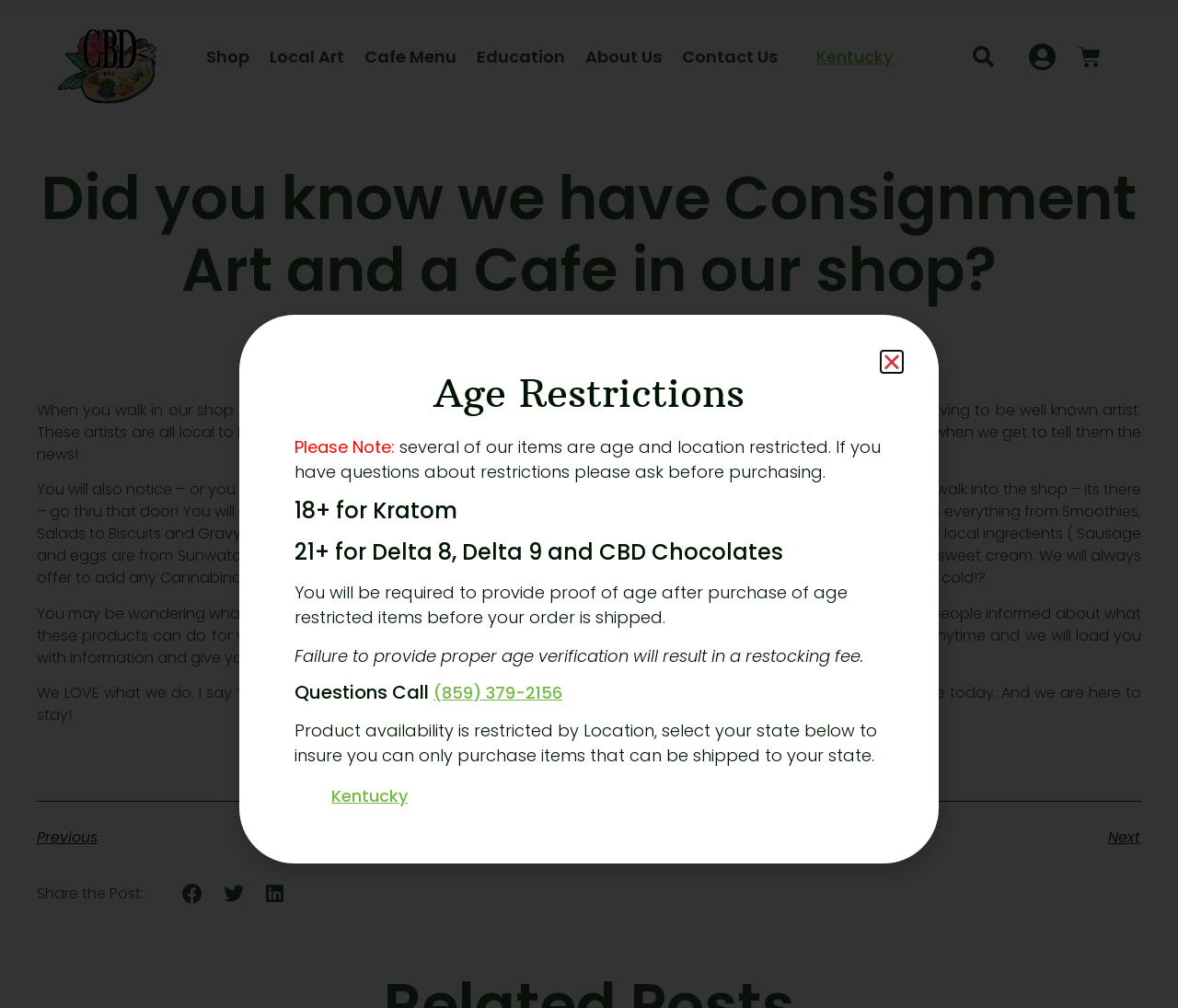Using the information shown in the image, answer the question with as much detail as possible: What types of products are sold in the cafe?

The types of products sold in the cafe can be inferred from the StaticText element with the text 'We have a very delicious Whole Foods Menu. This Menu has everything from Smoothies, Salads to Biscuits and Gravy and Avocado Toast.'